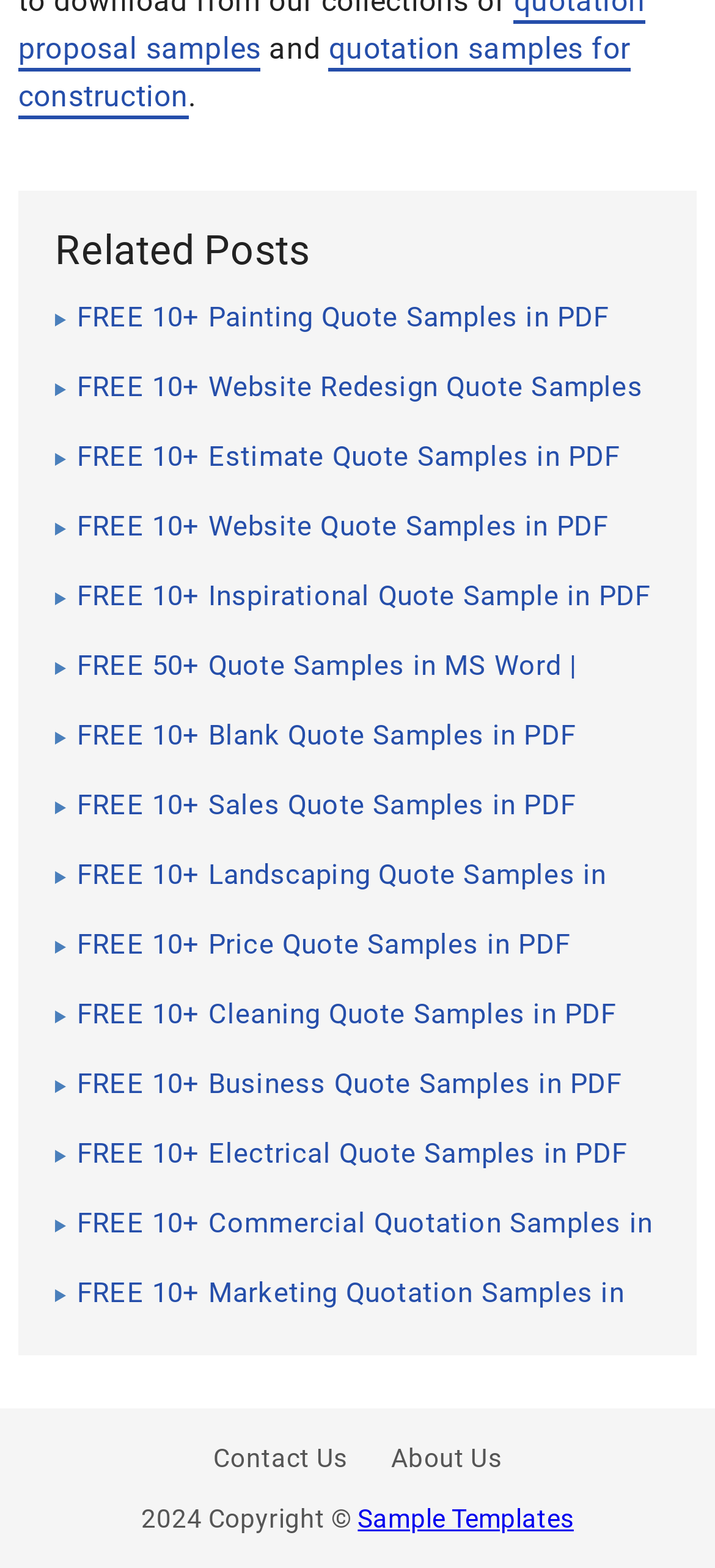Provide the bounding box coordinates of the section that needs to be clicked to accomplish the following instruction: "View 'FREE 10+ Painting Quote Samples in PDF'."

[0.077, 0.192, 0.923, 0.215]